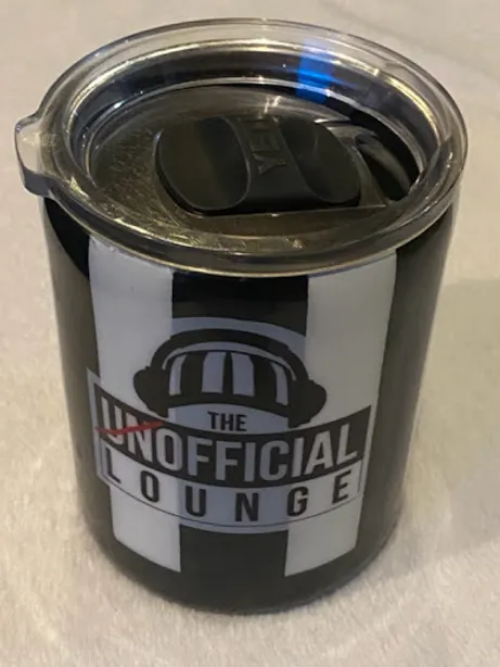Thoroughly describe what you see in the image.

The image features a stylish travel mug designed for the "UNOFFICIAL LOUNGE." The mug showcases a sleek black exterior adorned with a striking black and white striped pattern, giving it a trendy look. Prominently displayed on the front is the logo for "THE UNOFFICIAL LOUNGE," which features a recognizable cup design, adding a playful touch to the overall aesthetic. The mug is equipped with a transparent lid that includes a flip-top opening for easy sipping, making it a practical choice for enjoying beverages on the go. This travel mug is perfect for those who want to keep their drinks warm while navigating through their busy day. It's priced at $24.99, but currently marked as "Out of Stock," indicating its popularity and desirability.